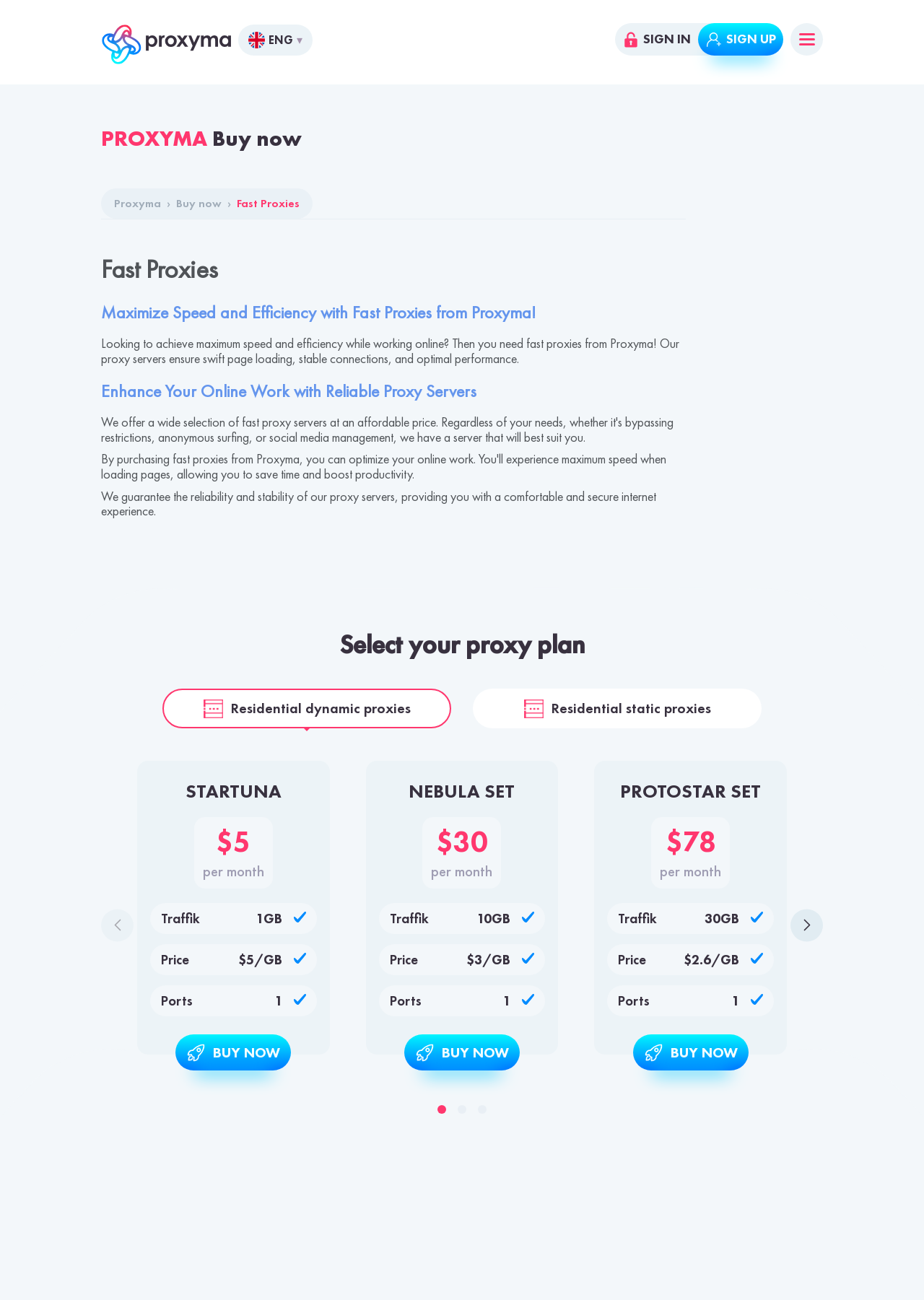Based on the visual content of the image, answer the question thoroughly: What is the minimum traffic available for purchase?

The minimum traffic available for purchase is 1GB, as indicated in the 'STARTUNA' proxy plan, which costs $5 per month.